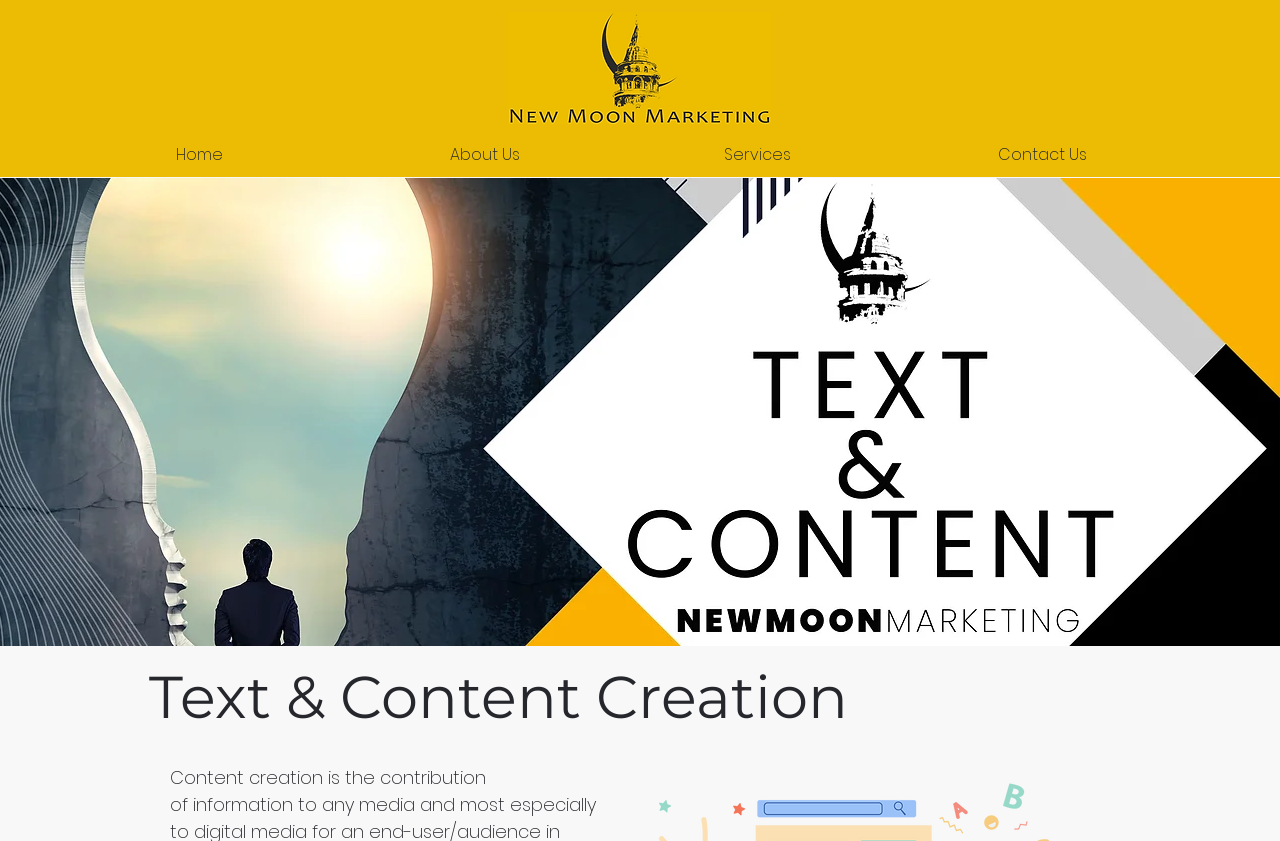Identify the main heading from the webpage and provide its text content.

All you need to do is giving us a small brief about your company and expectations and your company's targeted market. We immediately start creating Texts & Contents.